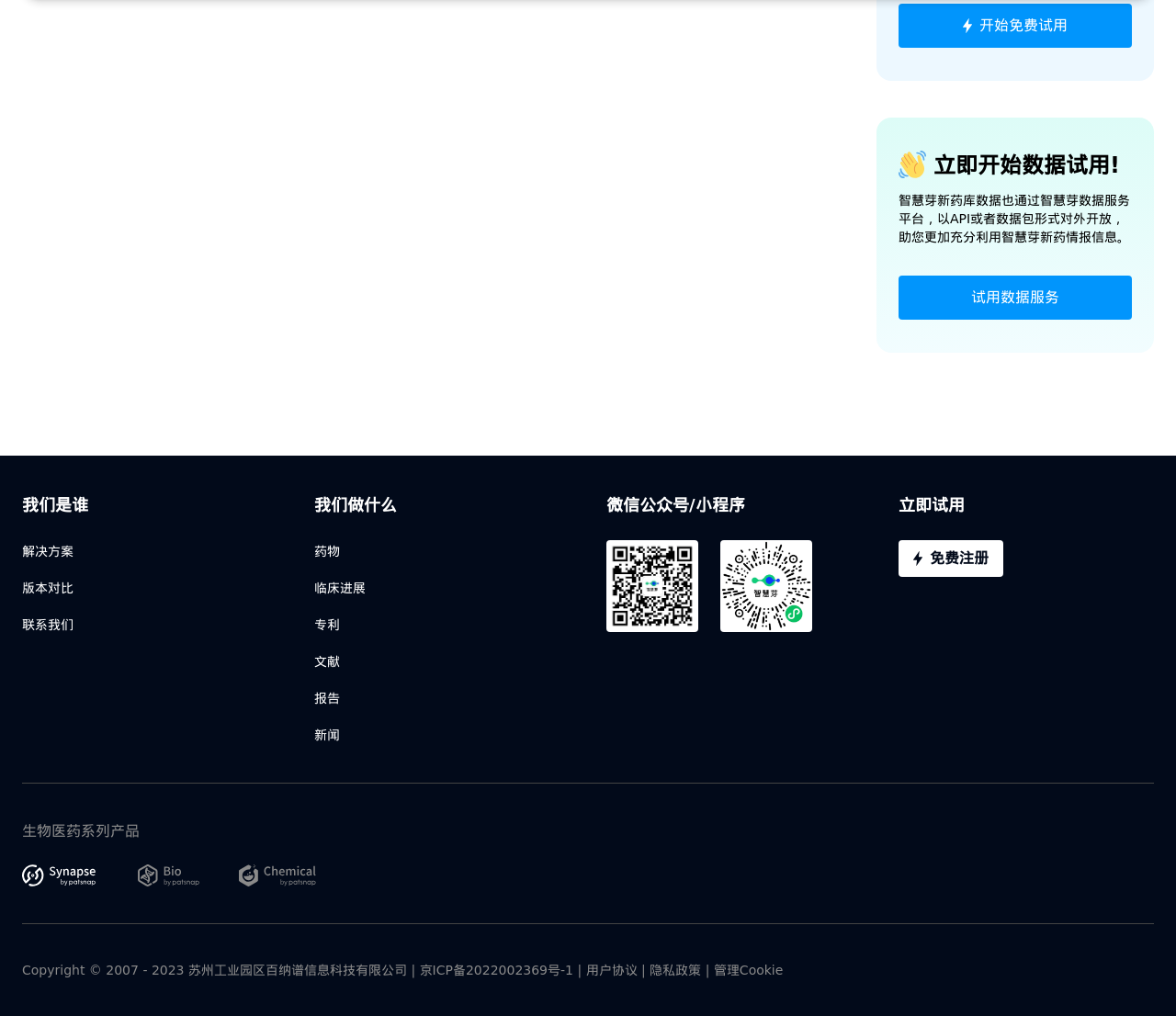Given the content of the image, can you provide a detailed answer to the question?
Who is the new CEO of Cerevel Therapeutics?

Based on the webpage content, it is mentioned that Tony Coles, M.D., will be handing over the reins to Ron Renaud on June 12, indicating that Ron Renaud is the new CEO of Cerevel Therapeutics.